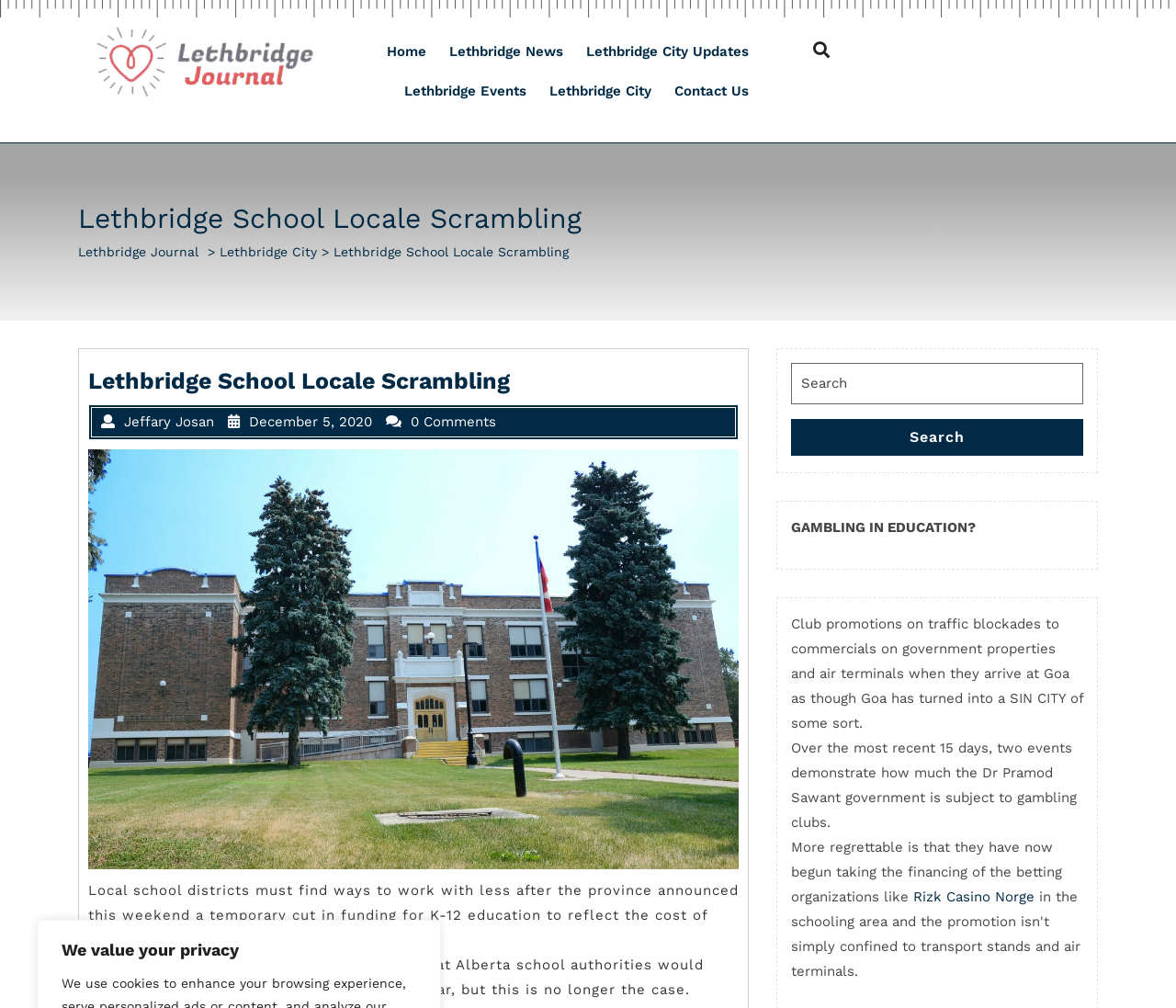Select the bounding box coordinates of the element I need to click to carry out the following instruction: "Click on the Lethbridge City Updates link".

[0.491, 0.032, 0.645, 0.071]